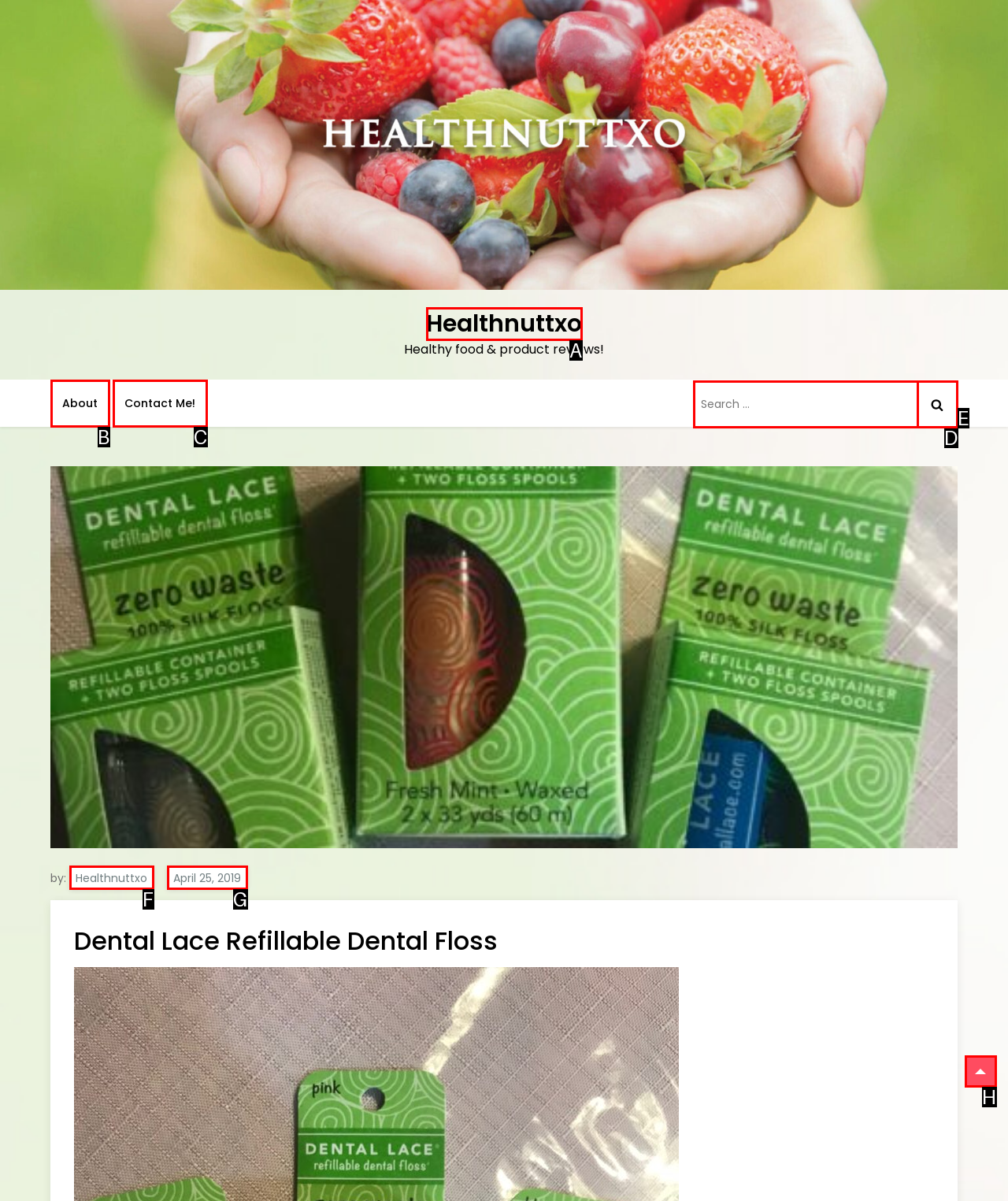Identify which HTML element matches the description: parent_node: Skip to content. Answer with the correct option's letter.

H